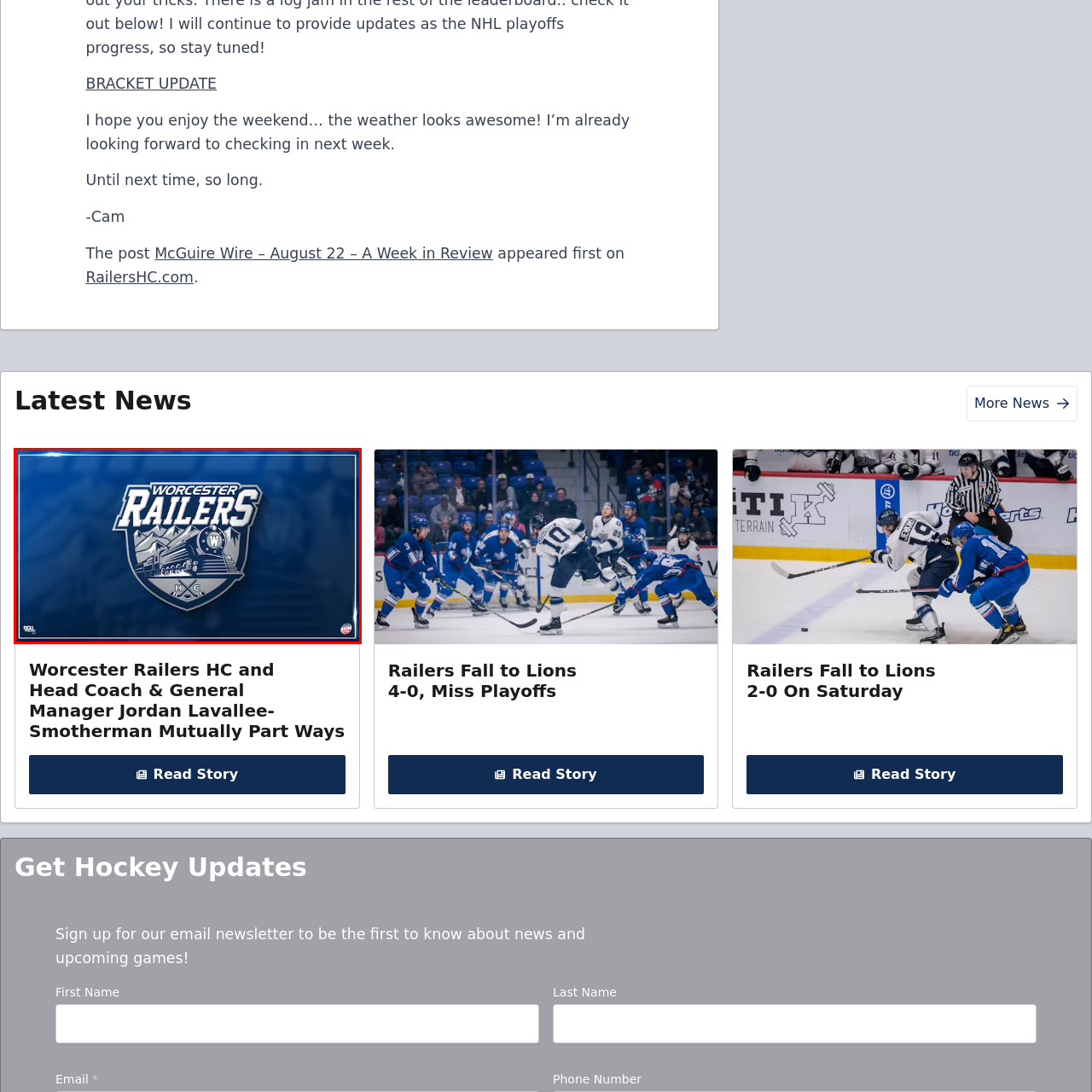Narrate the specific details and elements found within the red-bordered image.

The image showcases the emblem of the Worcester Railers, a professional ice hockey team. The logo features a classic train design set against a backdrop of mountains, symbolizing the team's strong connection to its heritage and the transportation industry. The word "Worcester" prominently arcs across the top of the shield-like emblem, while "Railers" is displayed boldly beneath it. This striking design captures the spirit of the team, which is represented by the initials "HC" for Hockey Club at the bottom. The color scheme prominently features navy blue and silver tones, adding to the logo's visual impact and pride associated with the Worcester community.